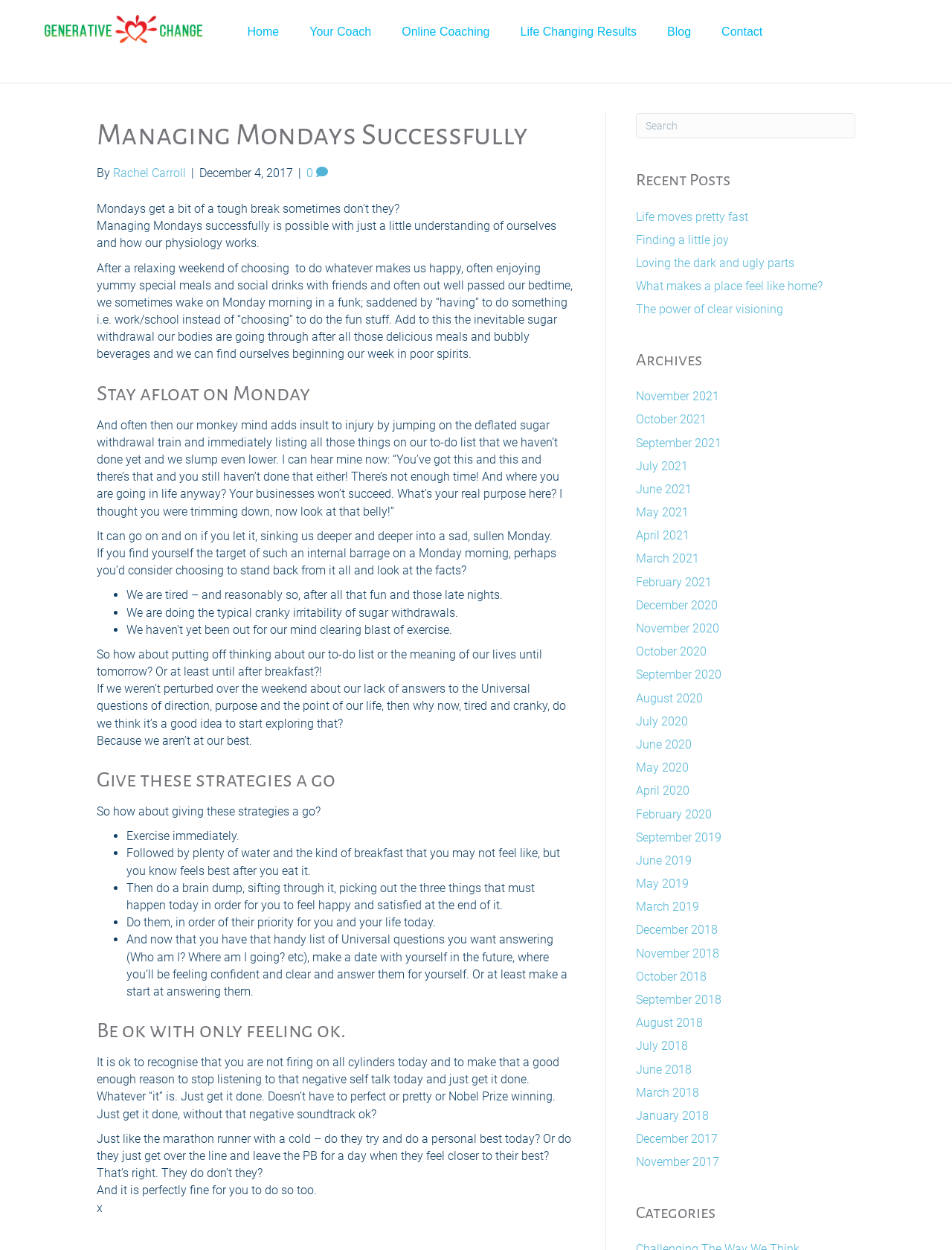Identify the bounding box coordinates of the region that needs to be clicked to carry out this instruction: "Read the 'Recent Posts'". Provide these coordinates as four float numbers ranging from 0 to 1, i.e., [left, top, right, bottom].

[0.668, 0.135, 0.898, 0.155]